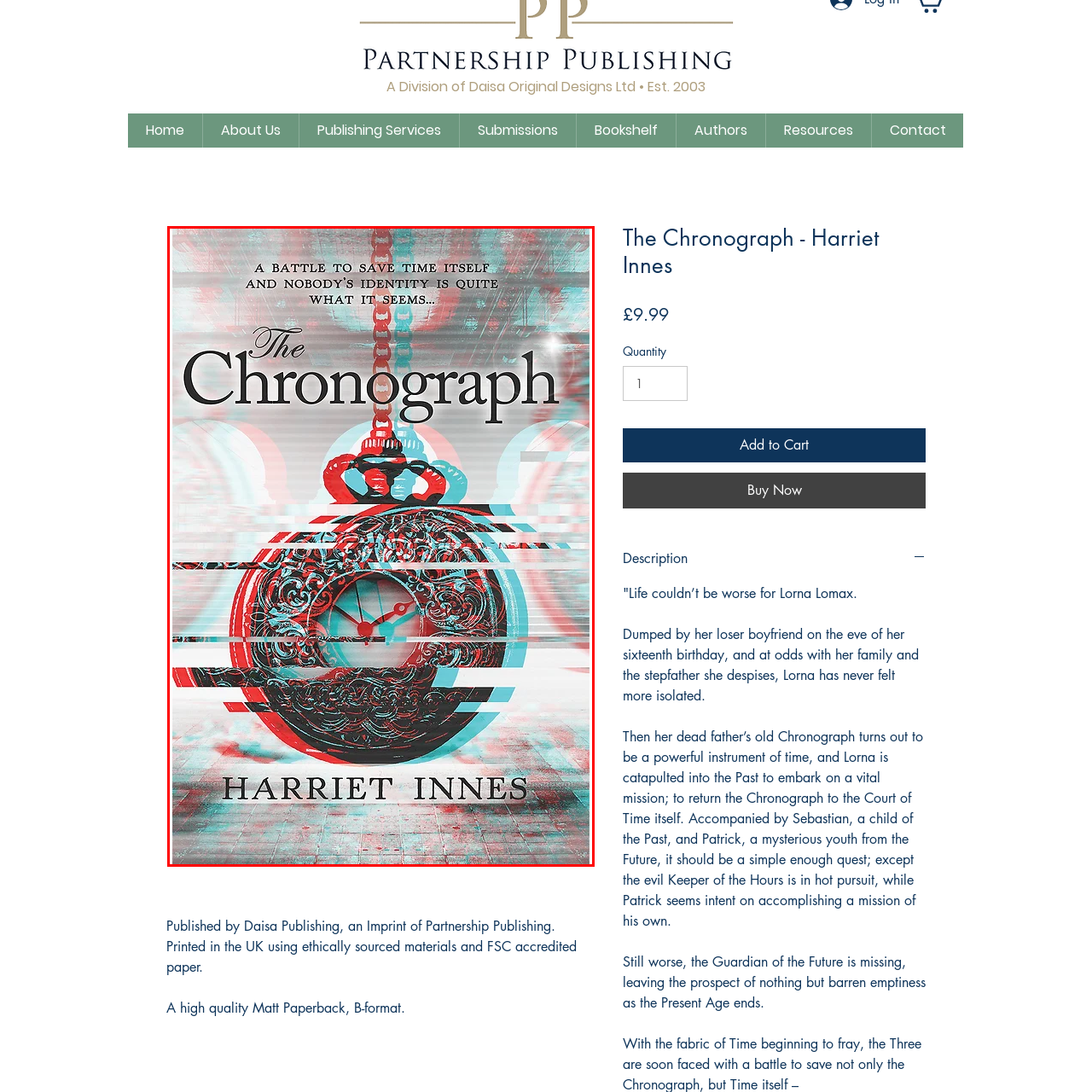Pay attention to the section outlined in red, Who is the author of the book? 
Reply with a single word or phrase.

Harriet Innes